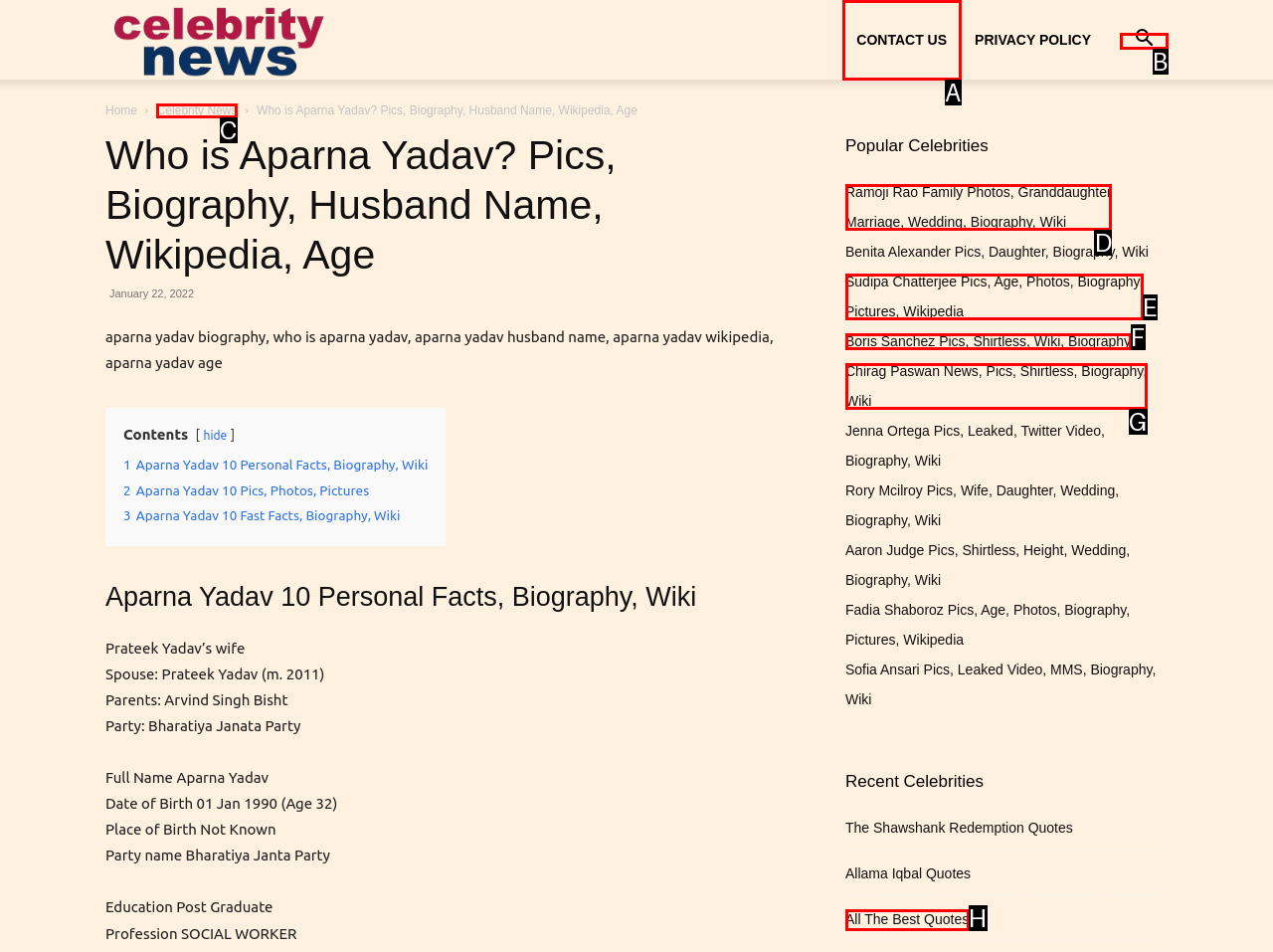Examine the description: aria-label="Search" and indicate the best matching option by providing its letter directly from the choices.

B